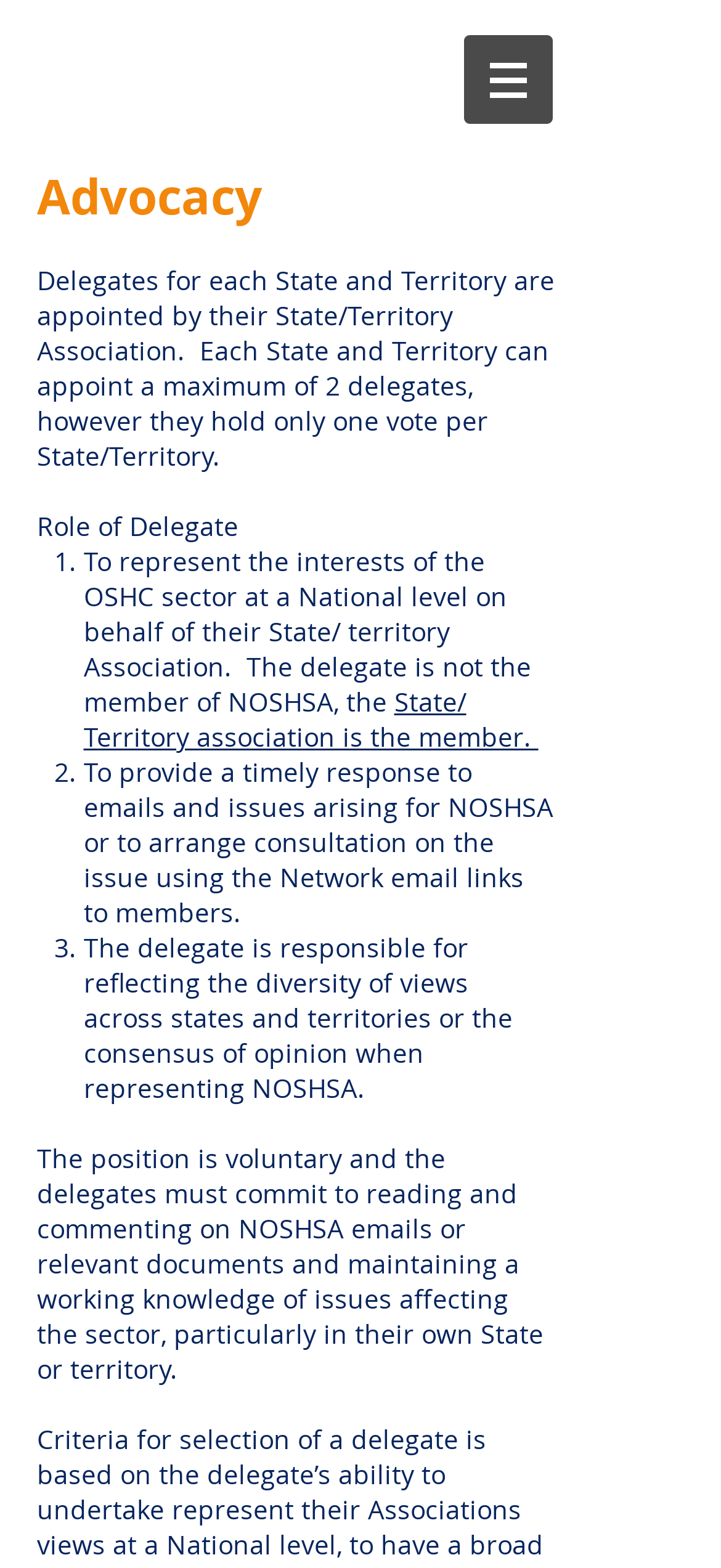With reference to the screenshot, provide a detailed response to the question below:
How many delegates can each State/Territory appoint?

According to the webpage, it is stated that 'Each State and Territory can appoint a maximum of 2 delegates, however they hold only one vote per State/Territory.' This implies that each State/Territory can appoint up to 2 delegates.